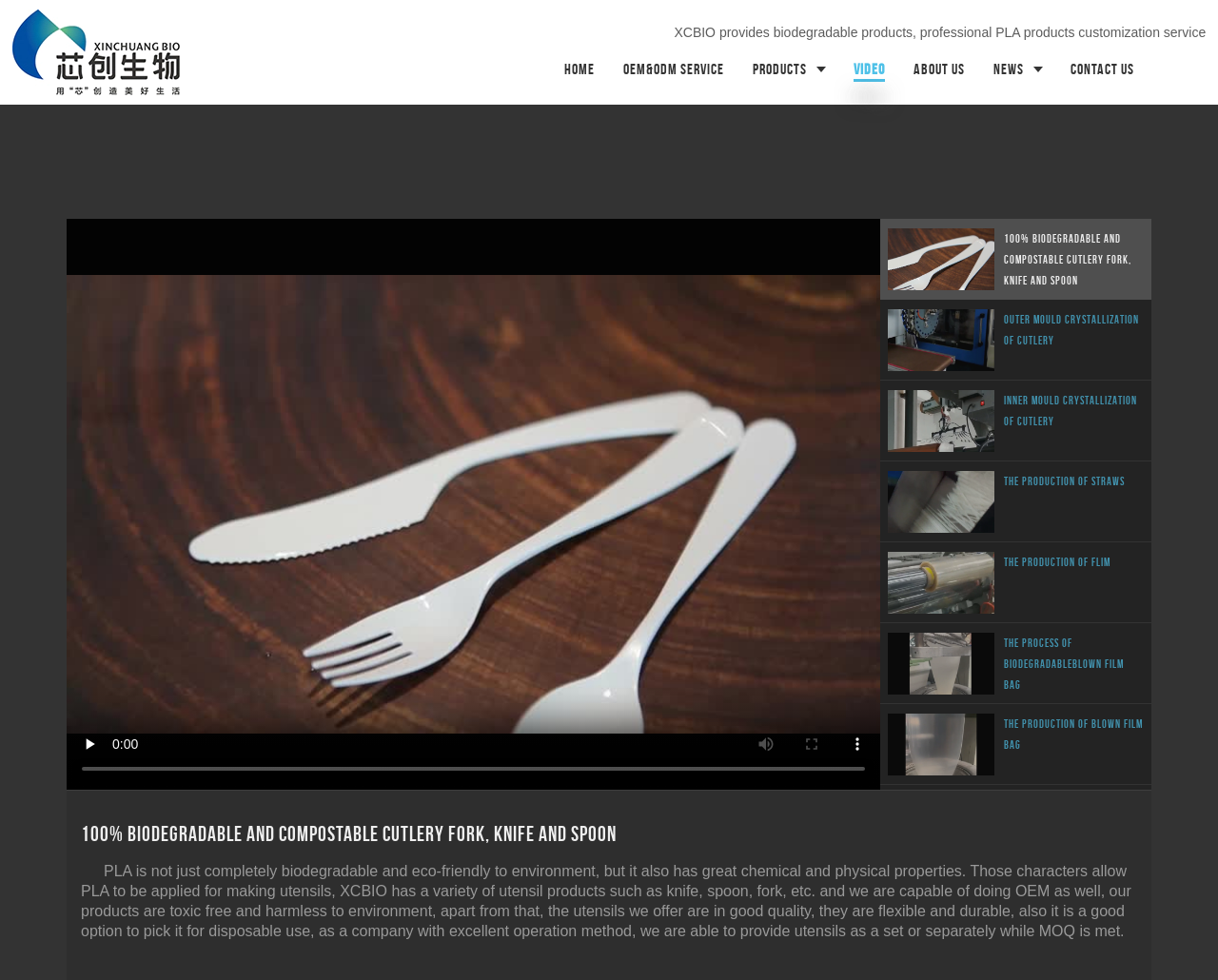Respond to the following question with a brief word or phrase:
What is the theme of the webpage?

Eco-friendly products